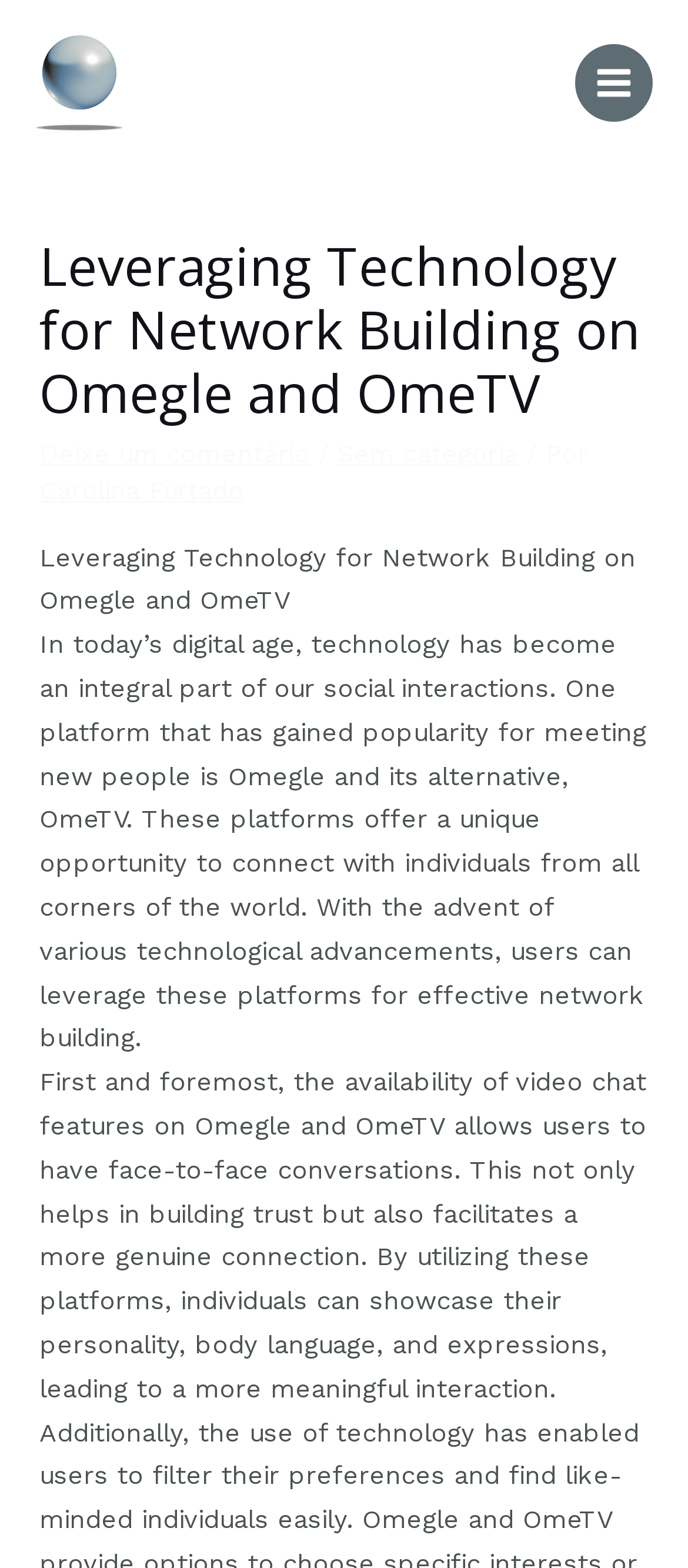Respond with a single word or phrase to the following question:
What is the purpose of Omegle and OmeTV platforms?

Meeting new people